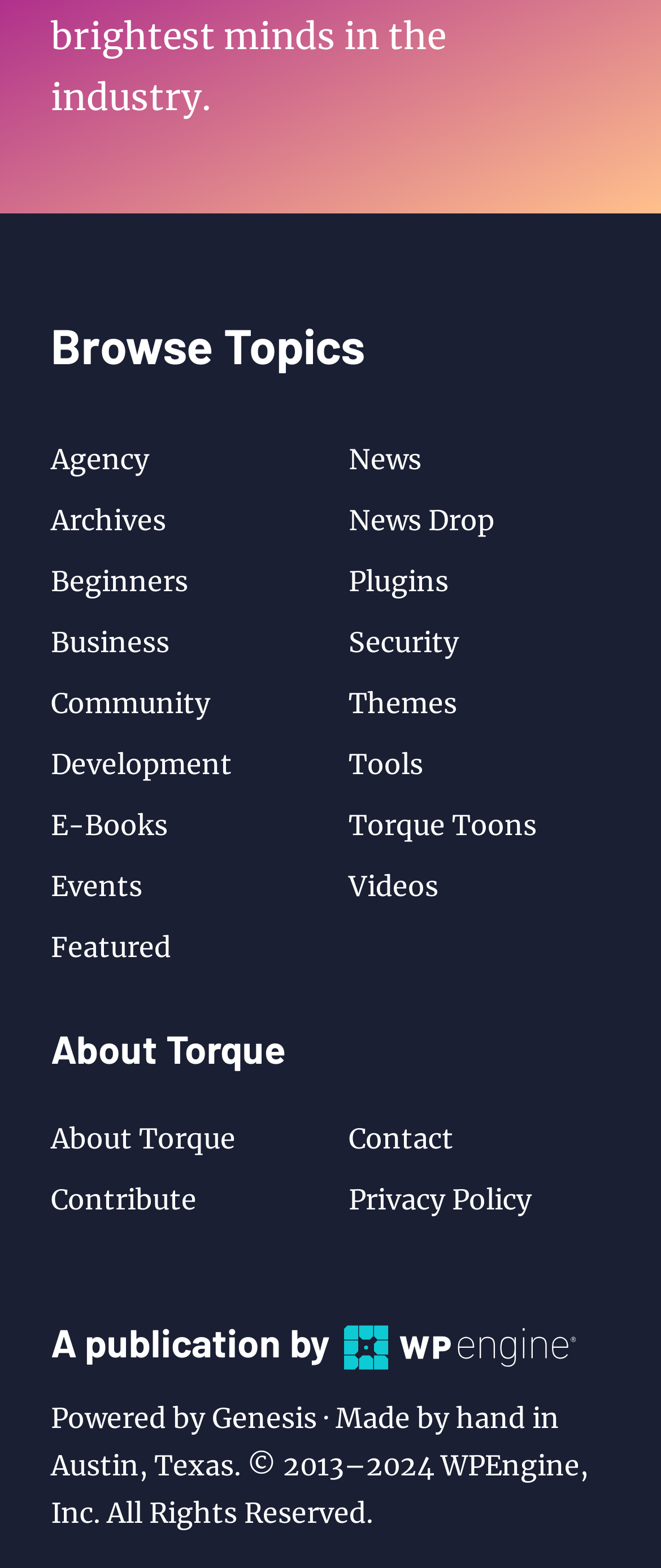What is the location where Torque is made?
Look at the image and construct a detailed response to the question.

The location where Torque is made can be found at the bottom of the webpage, where it says 'Made by hand in Austin, Texas'.